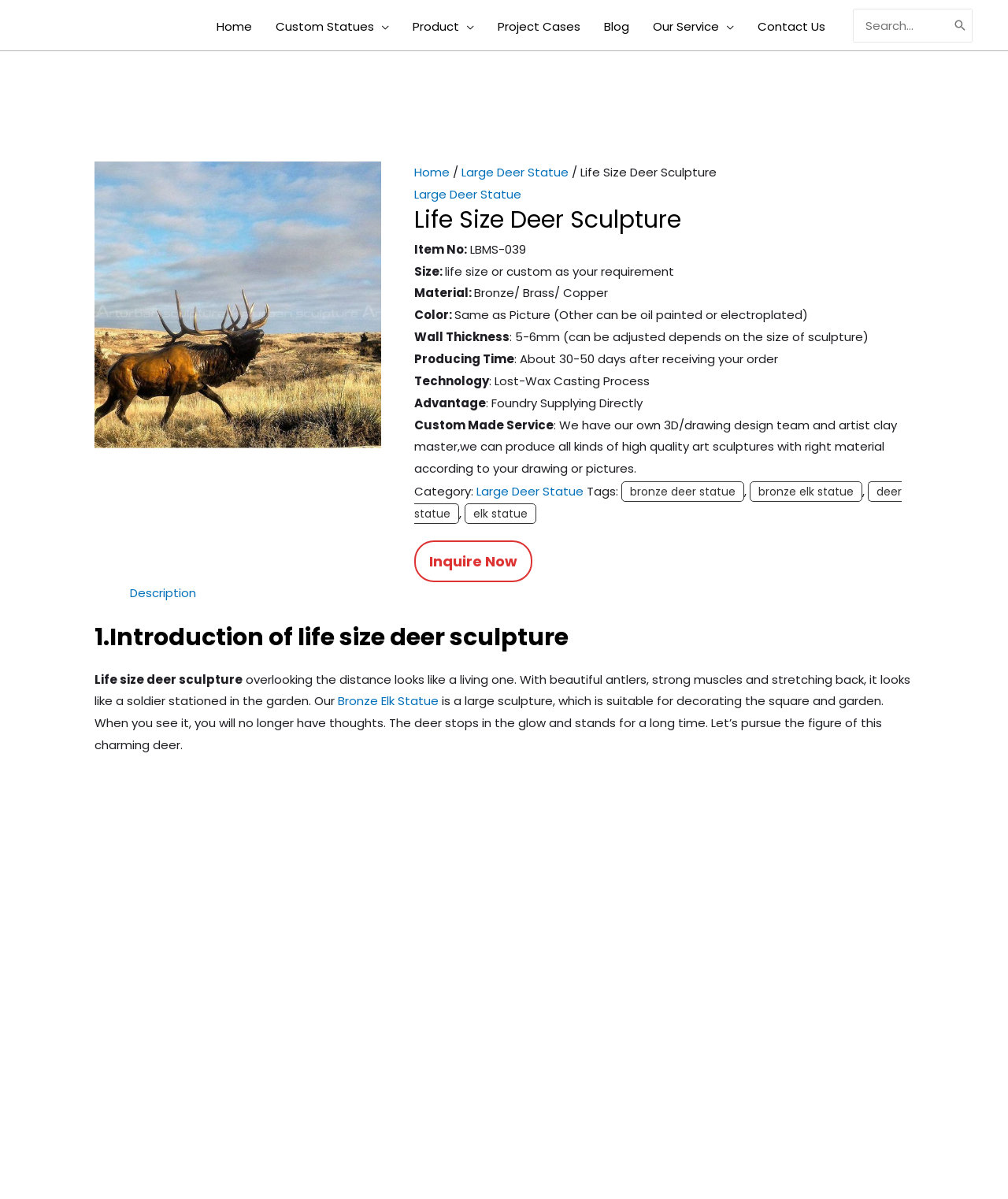Answer briefly with one word or phrase:
What is the size of the deer sculpture?

Life size or custom